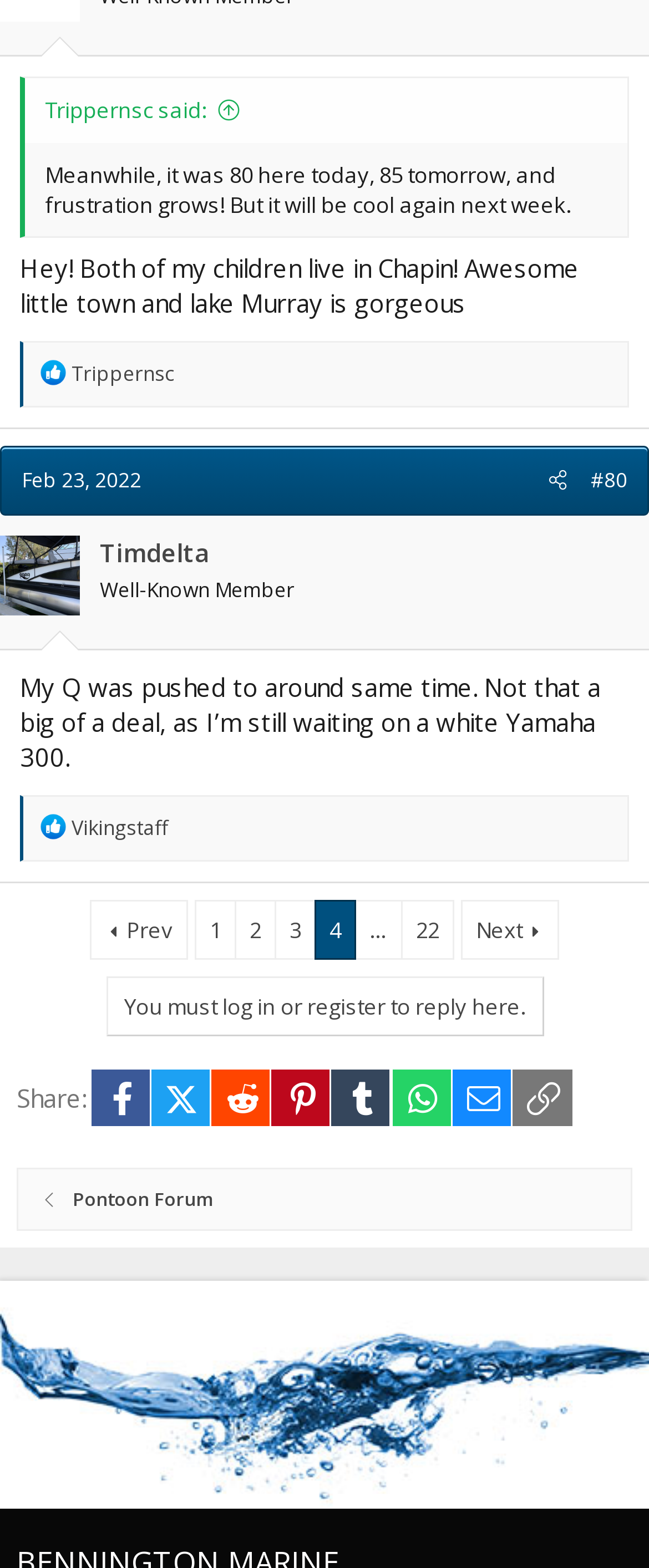Please analyze the image and give a detailed answer to the question:
What is the date of the post by Timdelta?

I looked at the HeaderAsNonLandmark element with a link element saying 'Feb 23, 2022' which is the date of the post.